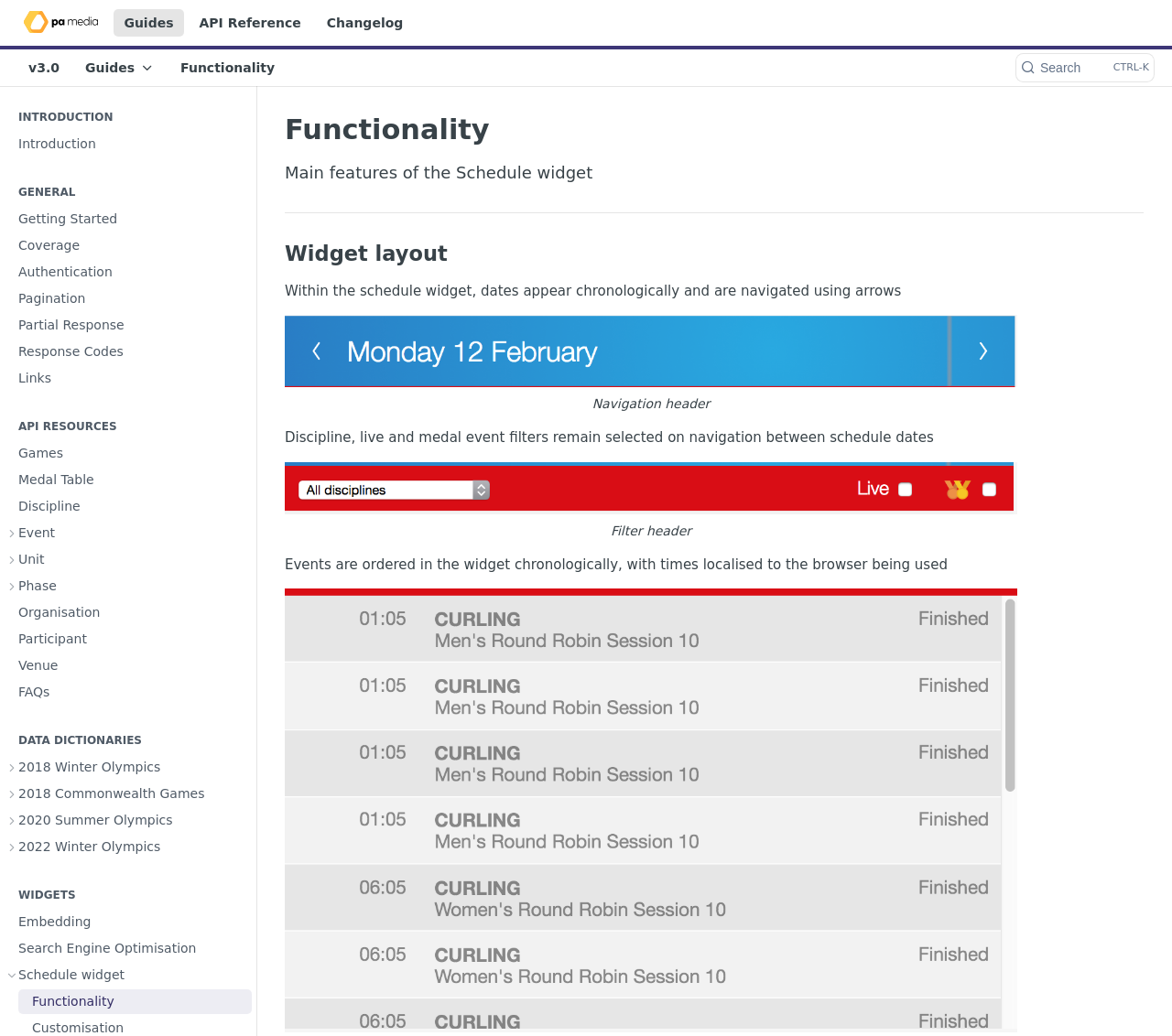Respond to the following question with a brief word or phrase:
How many figures are there on the webpage?

3